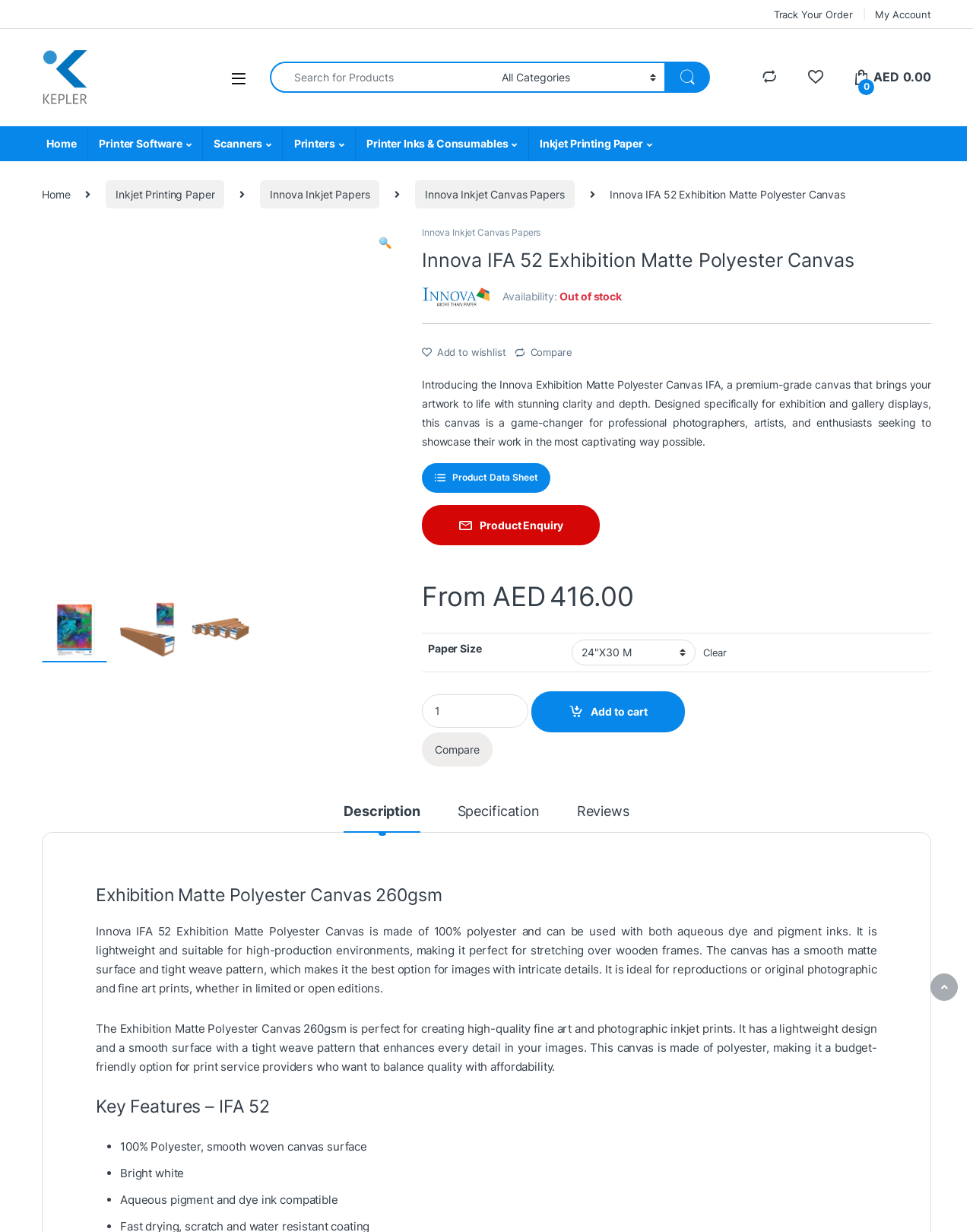Describe all the significant parts and information present on the webpage.

This webpage is about a product, Innova IFA 52 Exhibition Matte Polyester Canvas, which is a premium-grade canvas for exhibition and gallery displays. At the top of the page, there are links to track orders, access the user's account, and navigate to the Kepler Tech website. A search bar is also located at the top, accompanied by a dropdown menu and a button with an "m" icon.

Below the search bar, there is a navigation menu with links to various categories, including Home, Printer Software, Scanners, Printers, and Inkjet Printing Paper. A breadcrumb navigation is also present, showing the current location in the website's hierarchy.

The main content of the page is dedicated to the product description. There is a large image of the product, accompanied by a heading and a brief introduction to the canvas. The product's availability is indicated as "Out of stock". A separator line divides the introduction from the product details.

The product details section includes a description of the canvas, its features, and its benefits. There are also links to add the product to a wishlist, compare it with other products, and view its product data sheet. The price of the product is displayed, along with a dropdown menu to select the paper size.

A tab list is located below the product details, allowing users to navigate to different sections, including Description, Specification, and Reviews. The Description section provides a detailed overview of the product, including its features, benefits, and usage. The Specification section is not visible in this screenshot, but it likely contains technical details about the product.

At the bottom of the page, there is a link to scroll to the top.